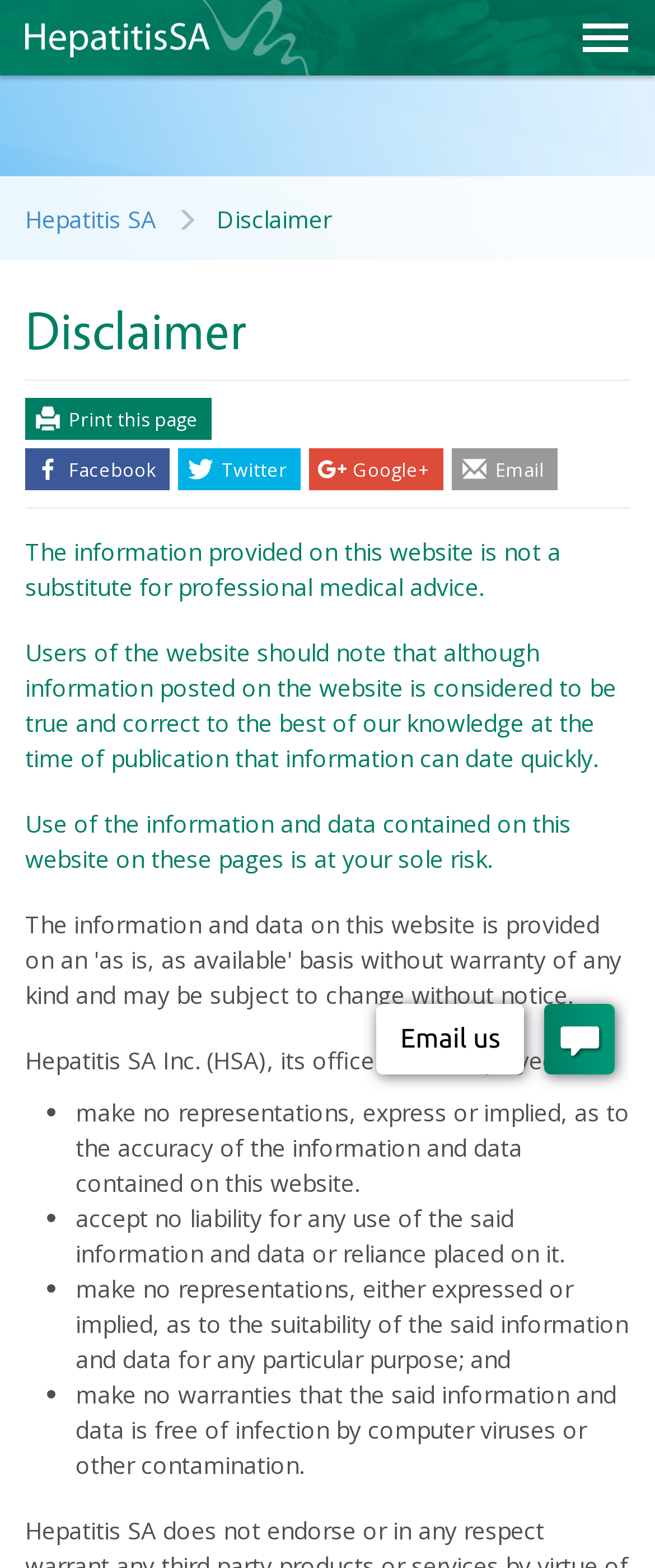Answer the question below using just one word or a short phrase: 
What is the purpose of the disclaimer section?

To provide legal information